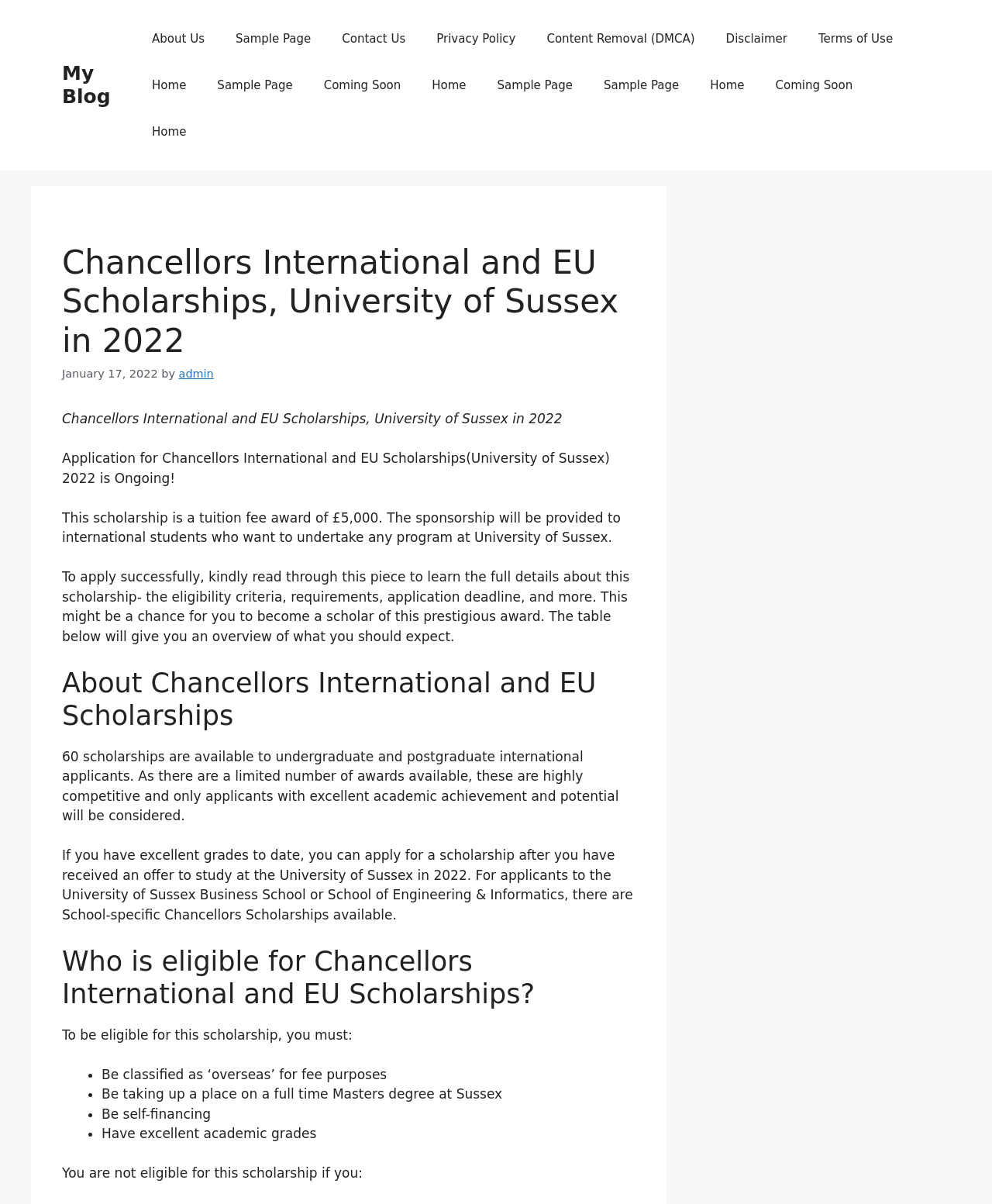Identify the bounding box for the described UI element: "Home".

[0.138, 0.052, 0.203, 0.09]